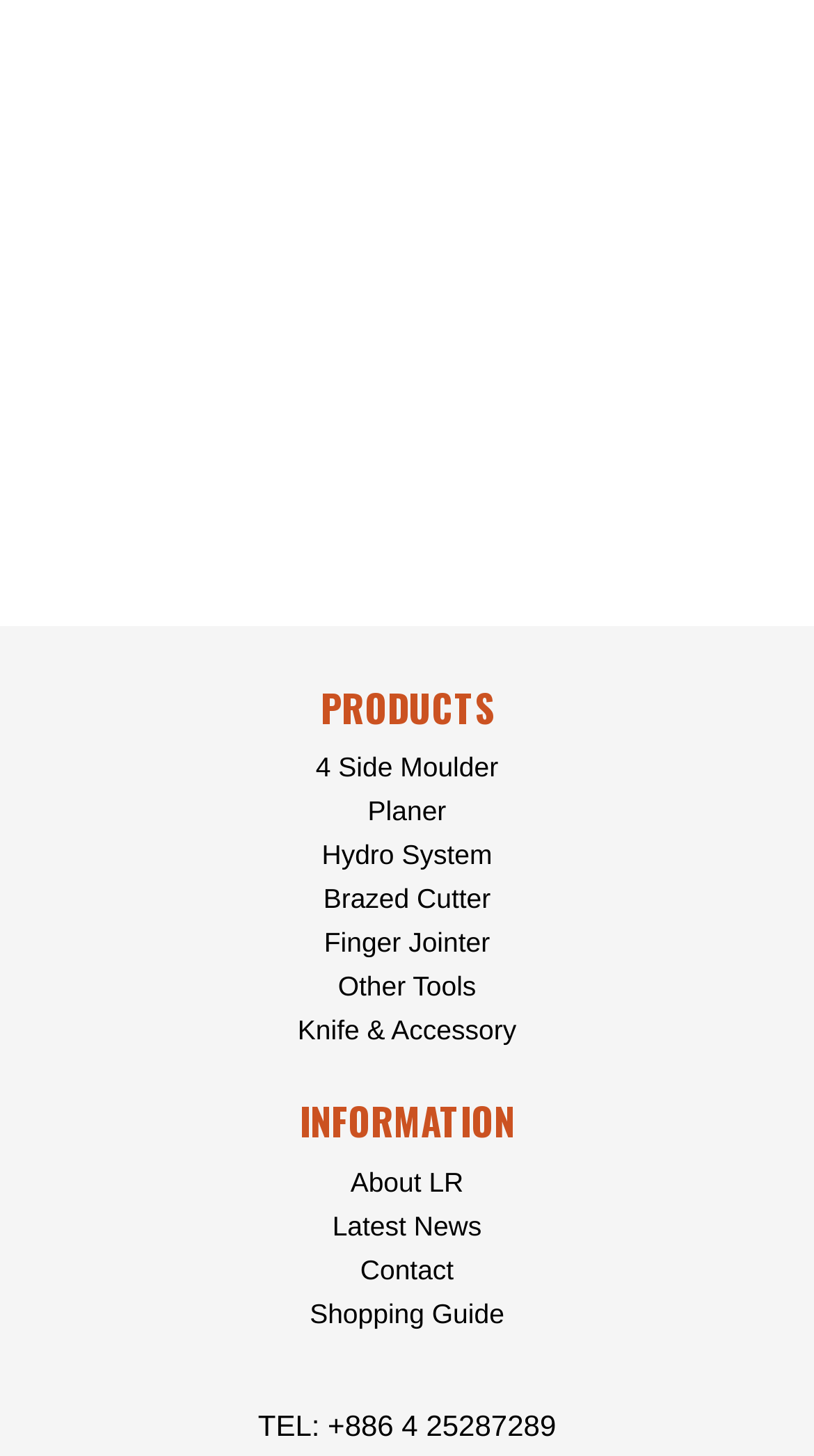How many product categories are there?
Using the image, elaborate on the answer with as much detail as possible.

I counted the number of links under the 'PRODUCTS' heading, which are '4 Side Moulder', 'Planer', 'Hydro System', 'Brazed Cutter', 'Finger Jointer', 'Other Tools', and 'Knife & Accessory'. There are 9 links in total.